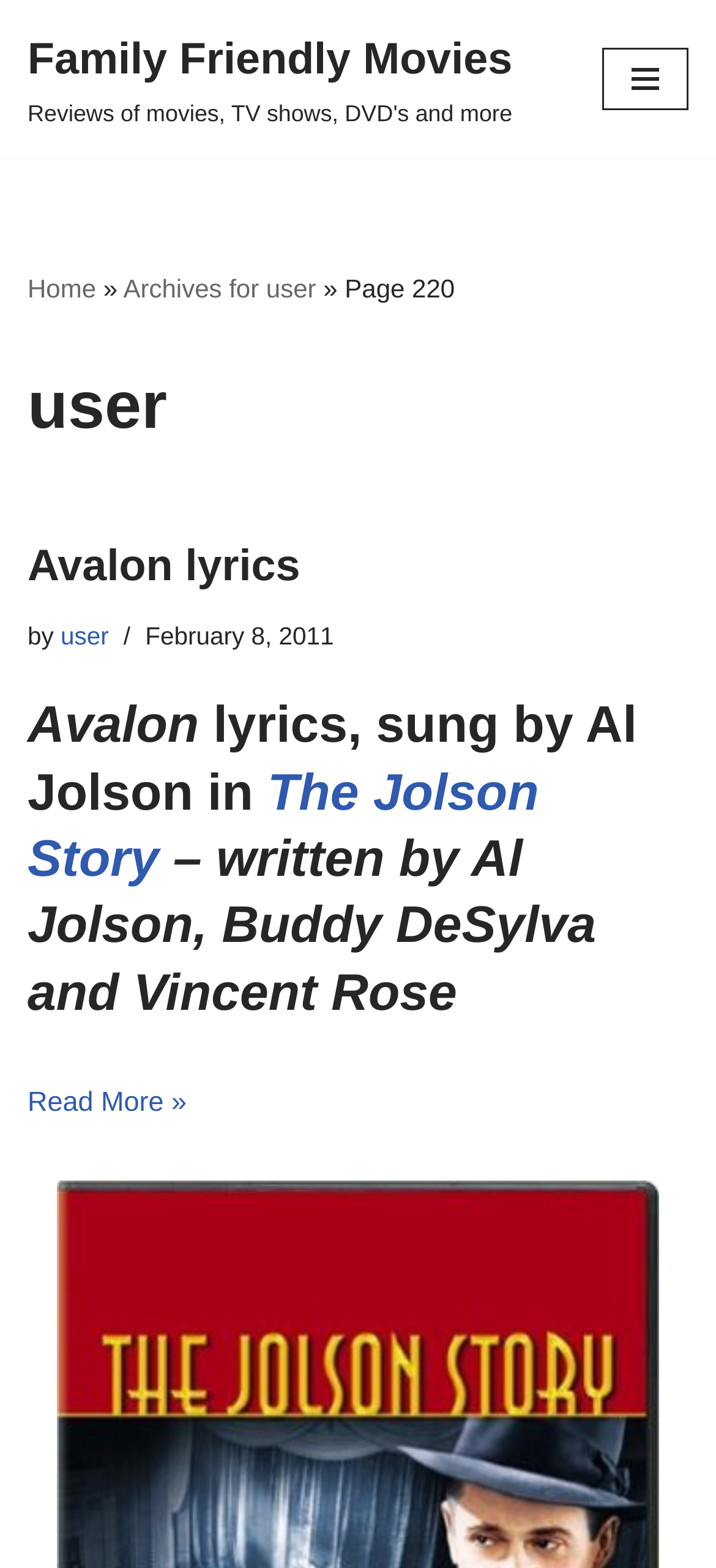Identify the bounding box coordinates for the region of the element that should be clicked to carry out the instruction: "skip to content". The bounding box coordinates should be four float numbers between 0 and 1, i.e., [left, top, right, bottom].

[0.0, 0.037, 0.077, 0.061]